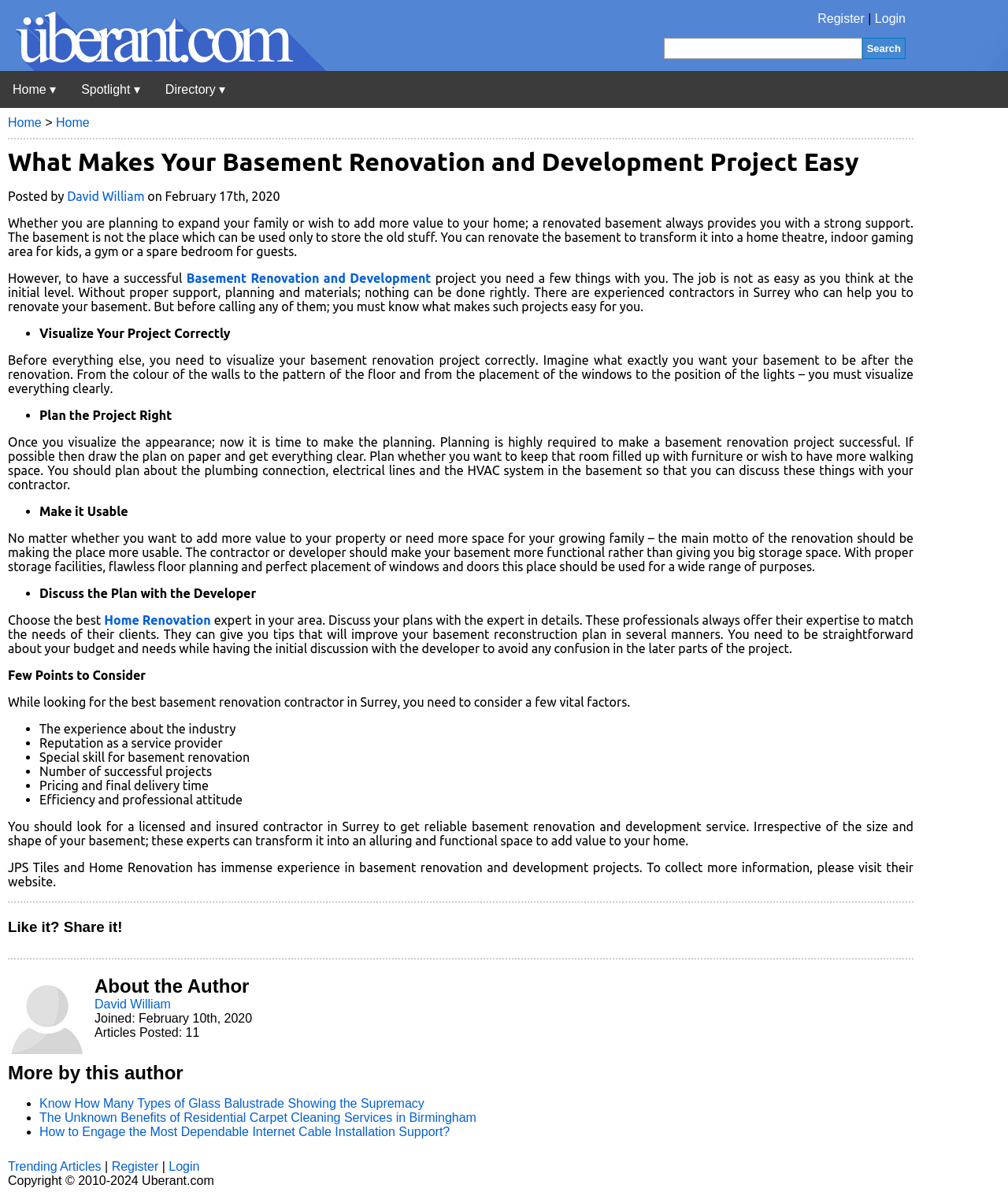Pinpoint the bounding box coordinates of the clickable area needed to execute the instruction: "Go to Axis Bank Limited". The coordinates should be specified as four float numbers between 0 and 1, i.e., [left, top, right, bottom].

None